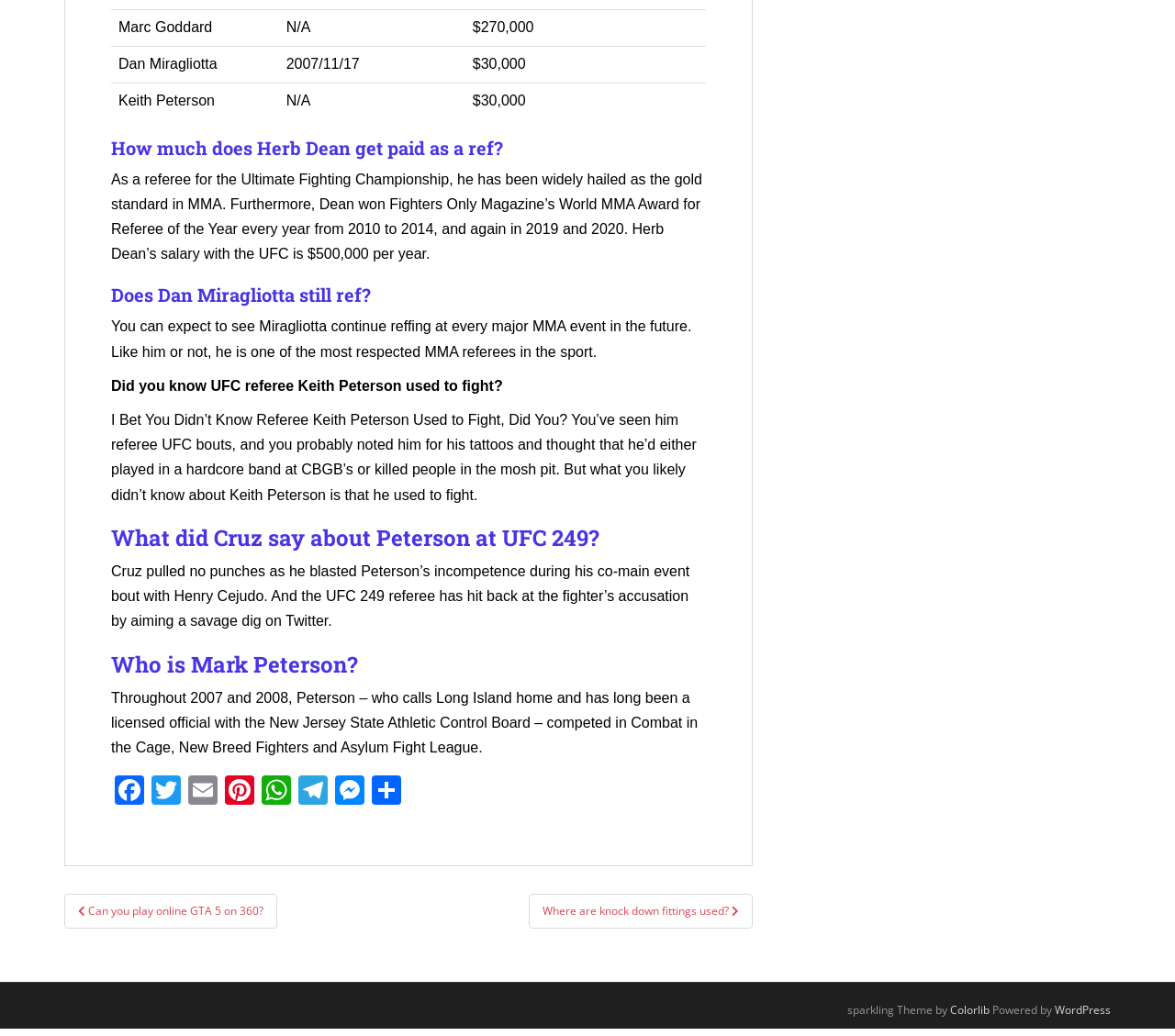Please identify the bounding box coordinates of the region to click in order to complete the given instruction: "View the next post". The coordinates should be four float numbers between 0 and 1, i.e., [left, top, right, bottom].

[0.055, 0.862, 0.236, 0.896]